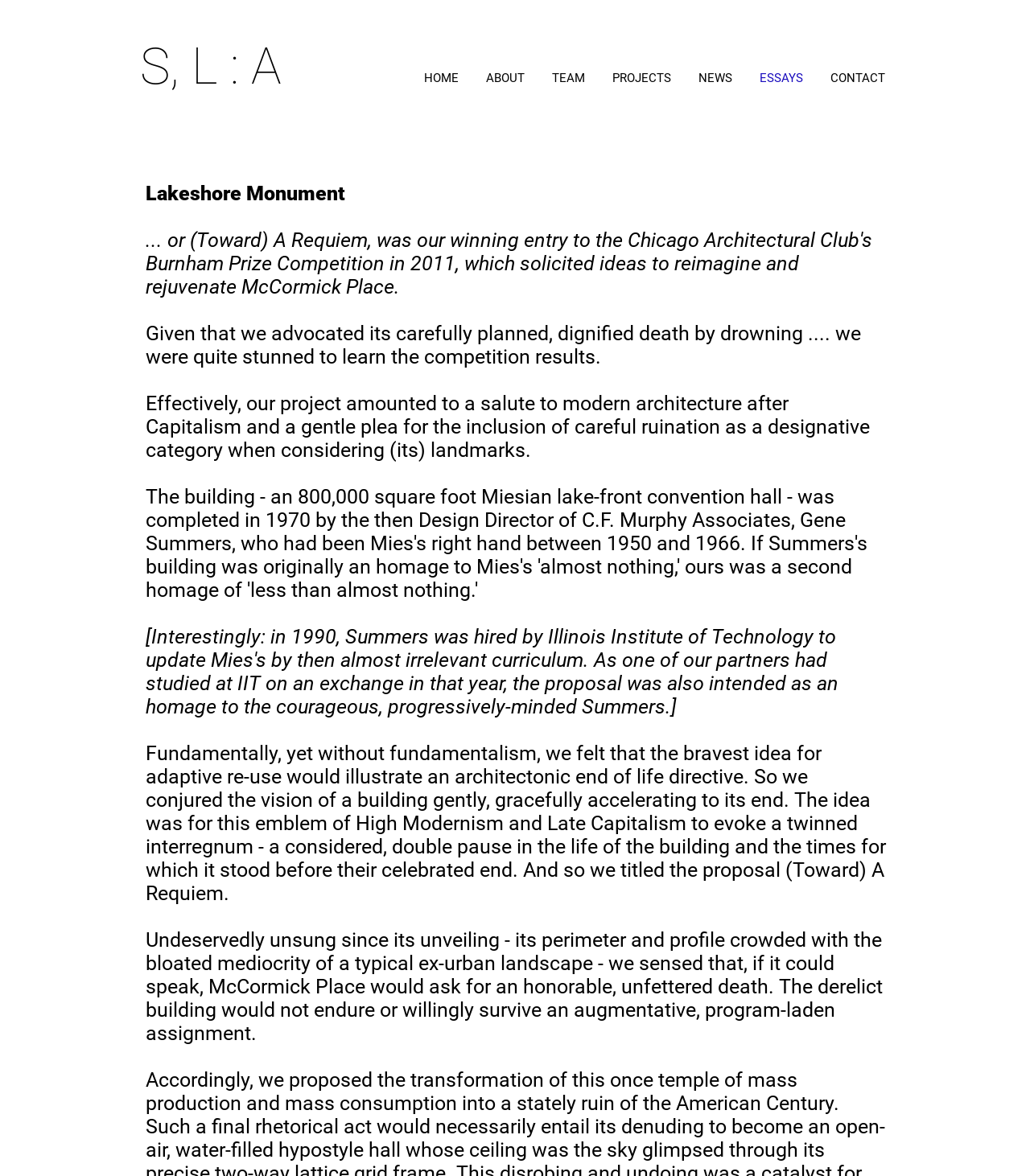Specify the bounding box coordinates of the area to click in order to follow the given instruction: "contact us."

[0.793, 0.06, 0.872, 0.073]